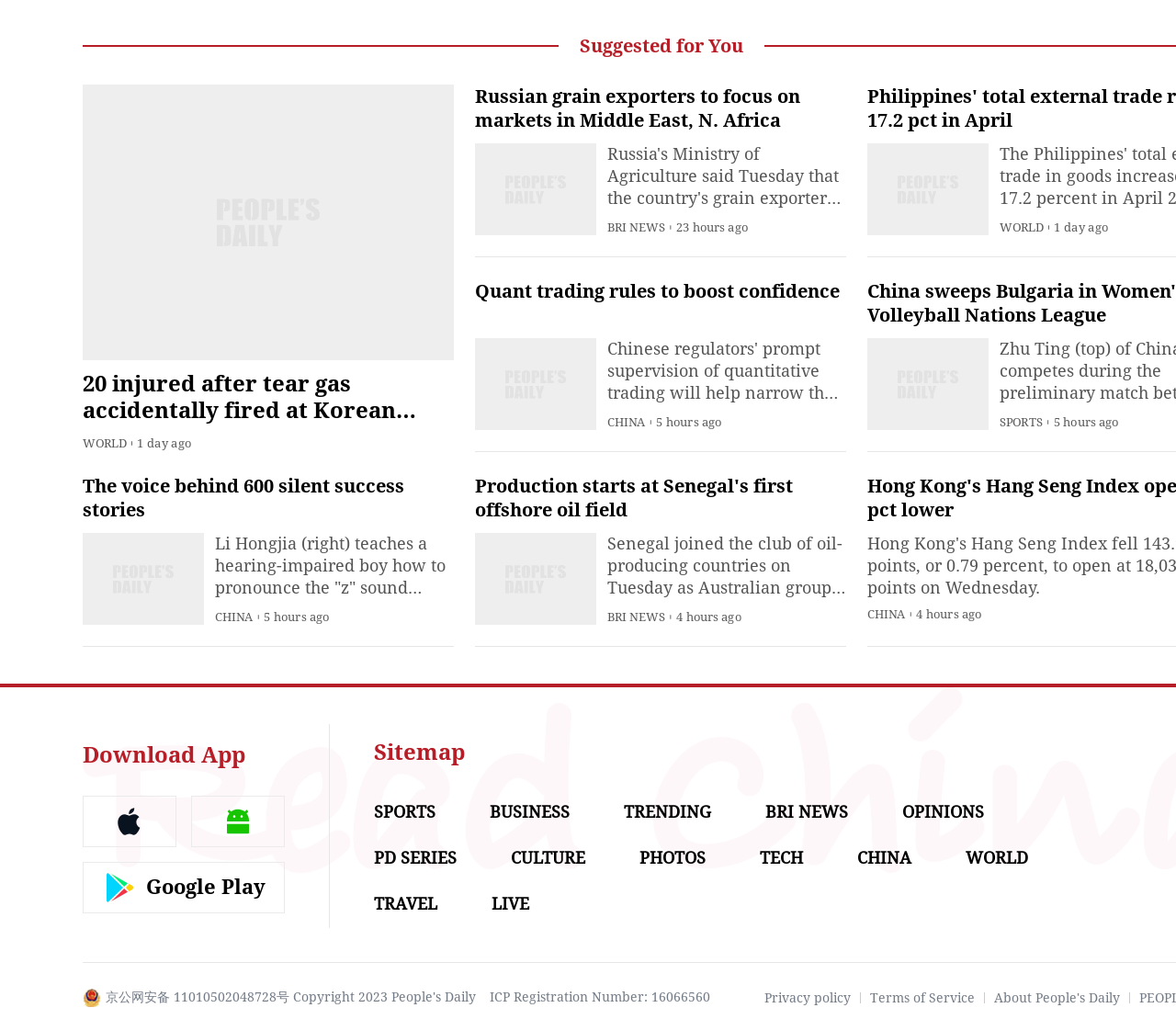Please determine the bounding box coordinates of the element's region to click in order to carry out the following instruction: "Read news about WORLD". The coordinates should be four float numbers between 0 and 1, i.e., [left, top, right, bottom].

[0.07, 0.428, 0.108, 0.441]